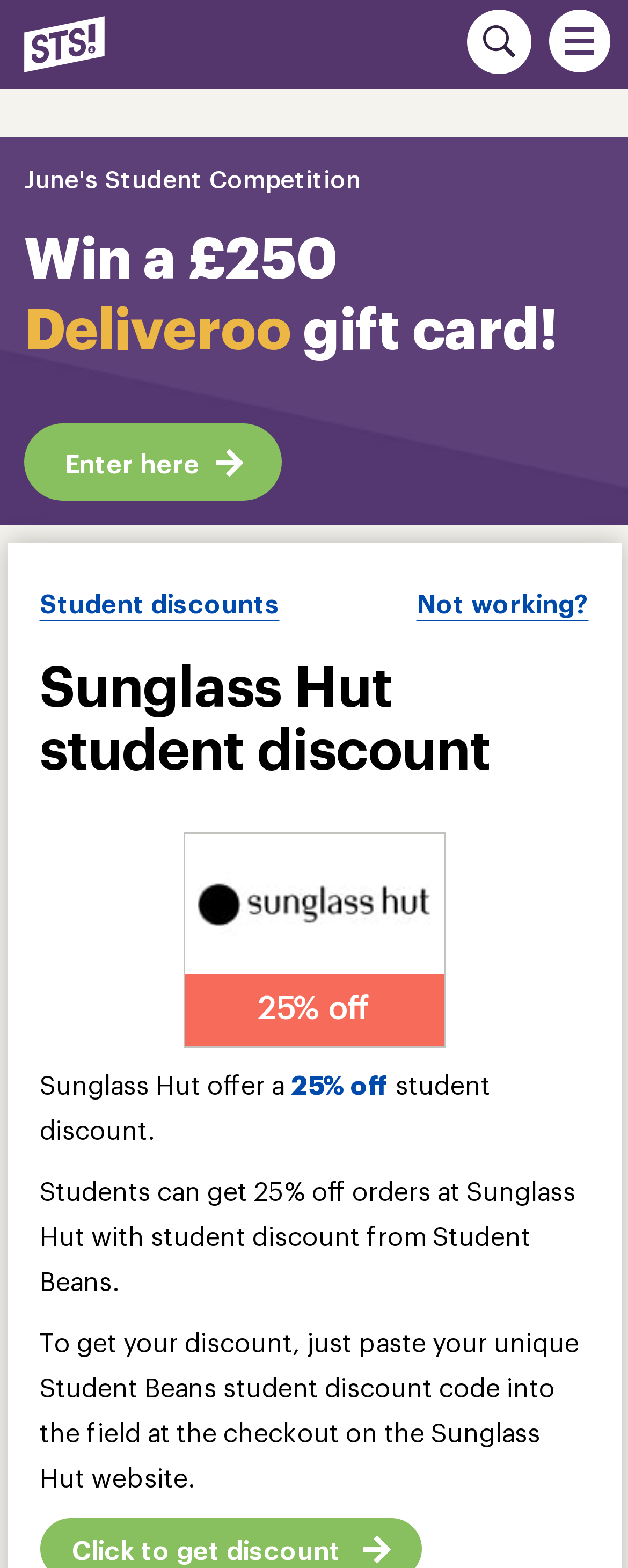Locate the bounding box coordinates of the segment that needs to be clicked to meet this instruction: "Visit Sunglass Hut website".

[0.294, 0.532, 0.706, 0.621]